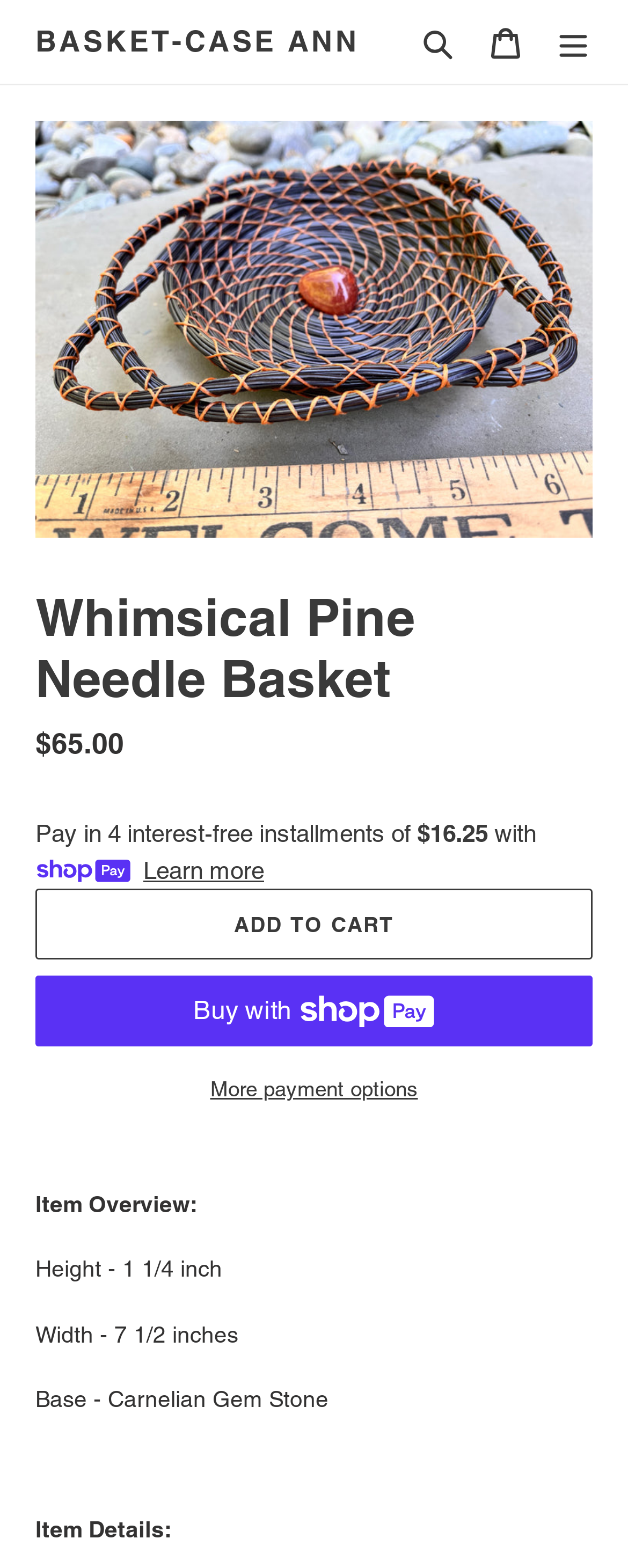Identify the bounding box coordinates of the area you need to click to perform the following instruction: "Add to cart".

[0.056, 0.567, 0.944, 0.612]